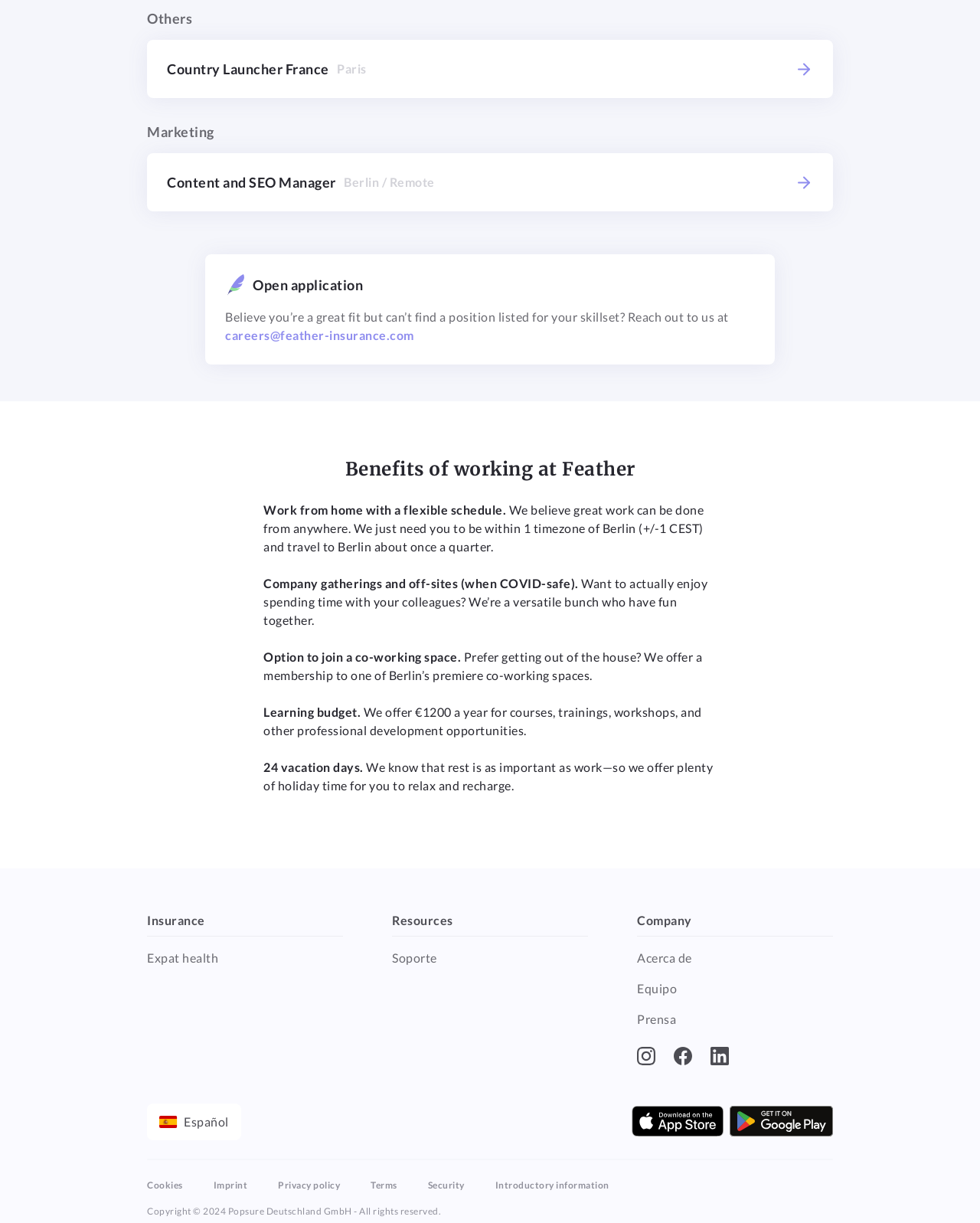Can you provide the bounding box coordinates for the element that should be clicked to implement the instruction: "Click on the 'Country Launcher France' link"?

[0.15, 0.033, 0.85, 0.08]